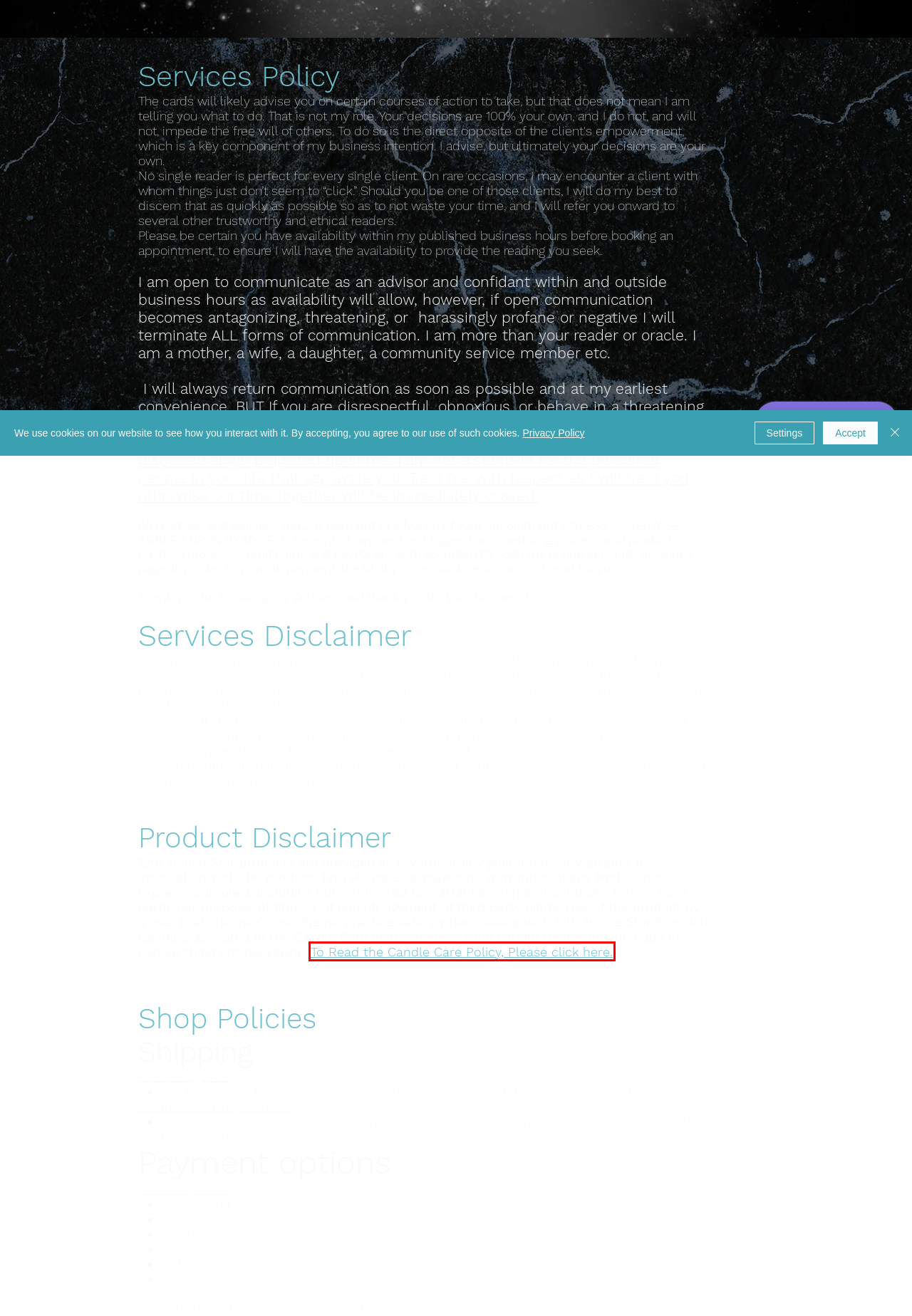Assess the screenshot of a webpage with a red bounding box and determine which webpage description most accurately matches the new page after clicking the element within the red box. Here are the options:
A. Resources | 12th House Star
B. Candle Care Disclaimer | 12th House Star
C. Services & Booking | 12th House Star
D. Contact  12th House Star | 12TH HOUSE STAR
E. Shop | 12TH HOUSE STAR
F. Instagram | 12TH HOUSE STAR
G. Subscriptions | 12th House Star
H. PayPal.Me

B